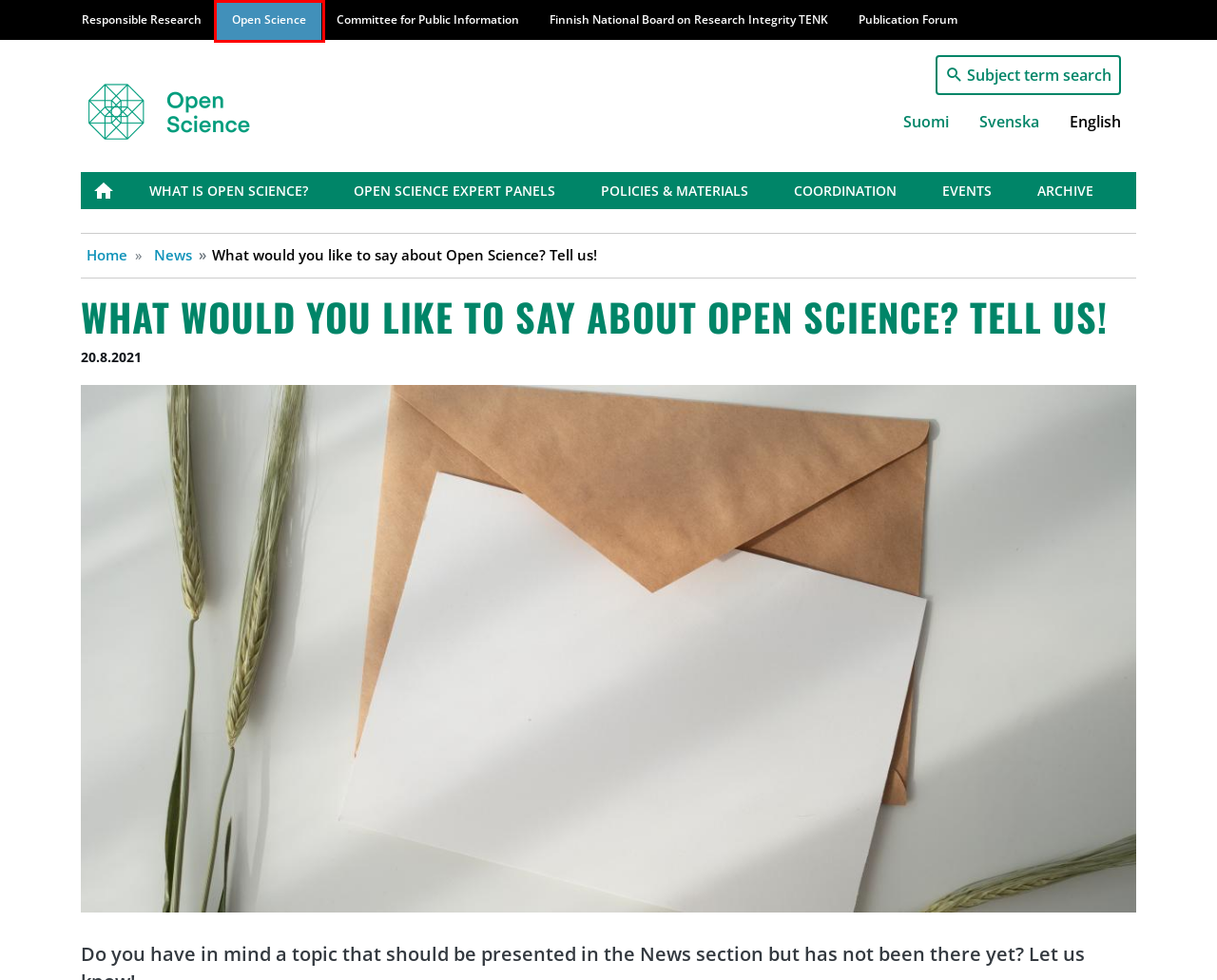Assess the screenshot of a webpage with a red bounding box and determine which webpage description most accurately matches the new page after clicking the element within the red box. Here are the options:
A. Mitä sinä haluaisit sanoa avoimesta tieteestä? Kerro meille! | Avoin tiede
B. Open Science Archive | Open Science
C. Responsible Research
D. Open Science Expert Panels | Open Science
E. Committee for Public Information
F. Finnish National Board on Research Integrity TENK
G. What is open science? | Open Science
H. Open Science

H